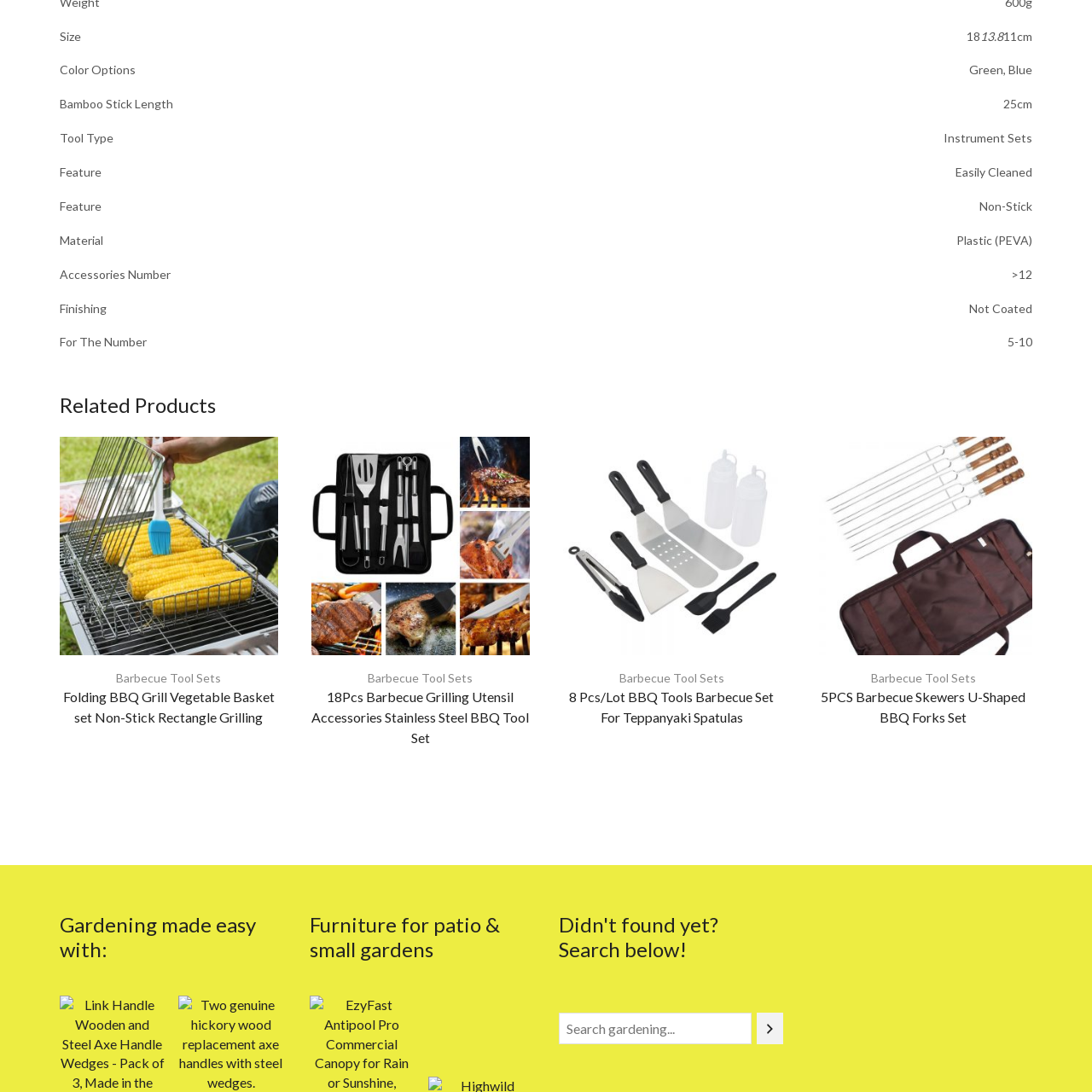What type of grilling setups is the folding BBQ grill vegetable basket compatible with?
Look closely at the part of the image outlined in red and give a one-word or short phrase answer.

Various